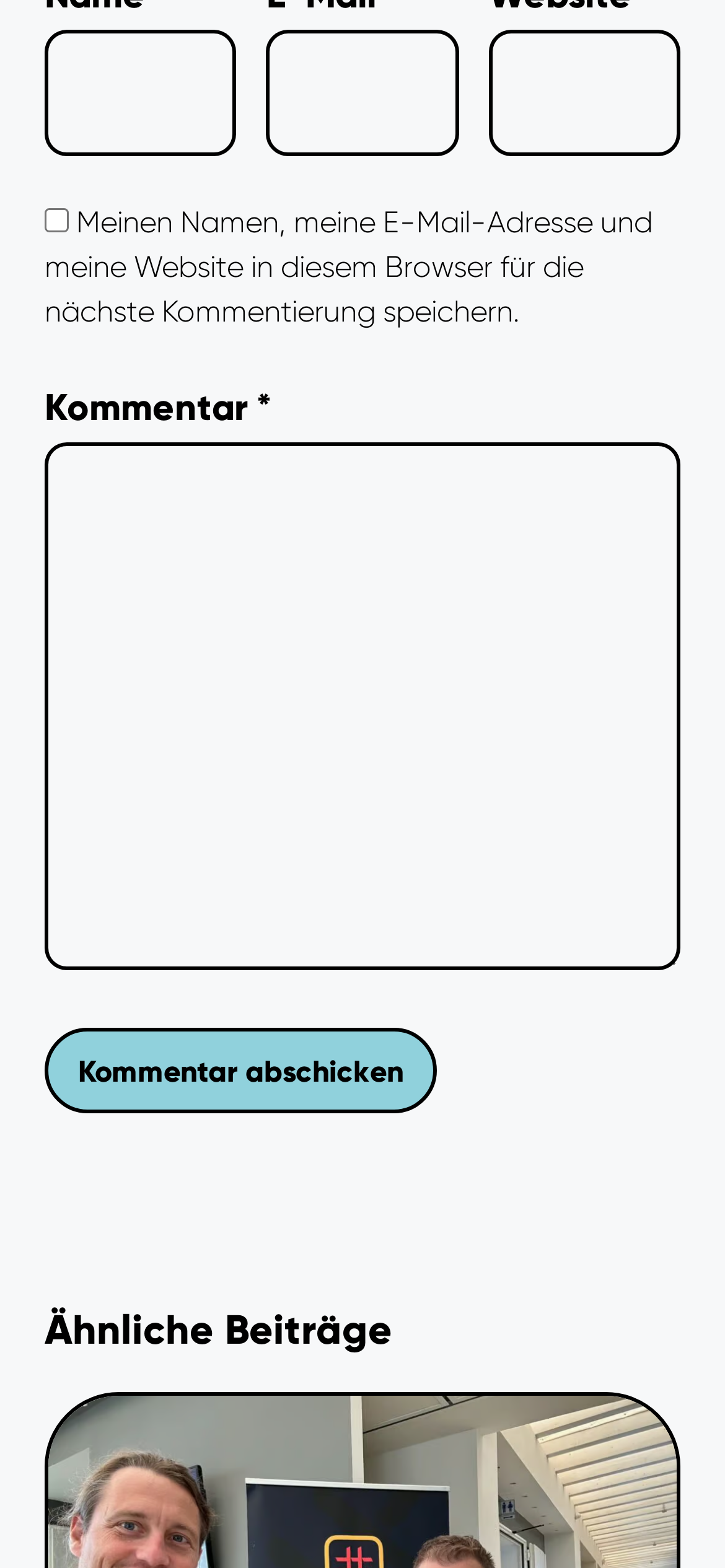How many elements are above the 'Kommentar' textbox?
Using the visual information from the image, give a one-word or short-phrase answer.

5